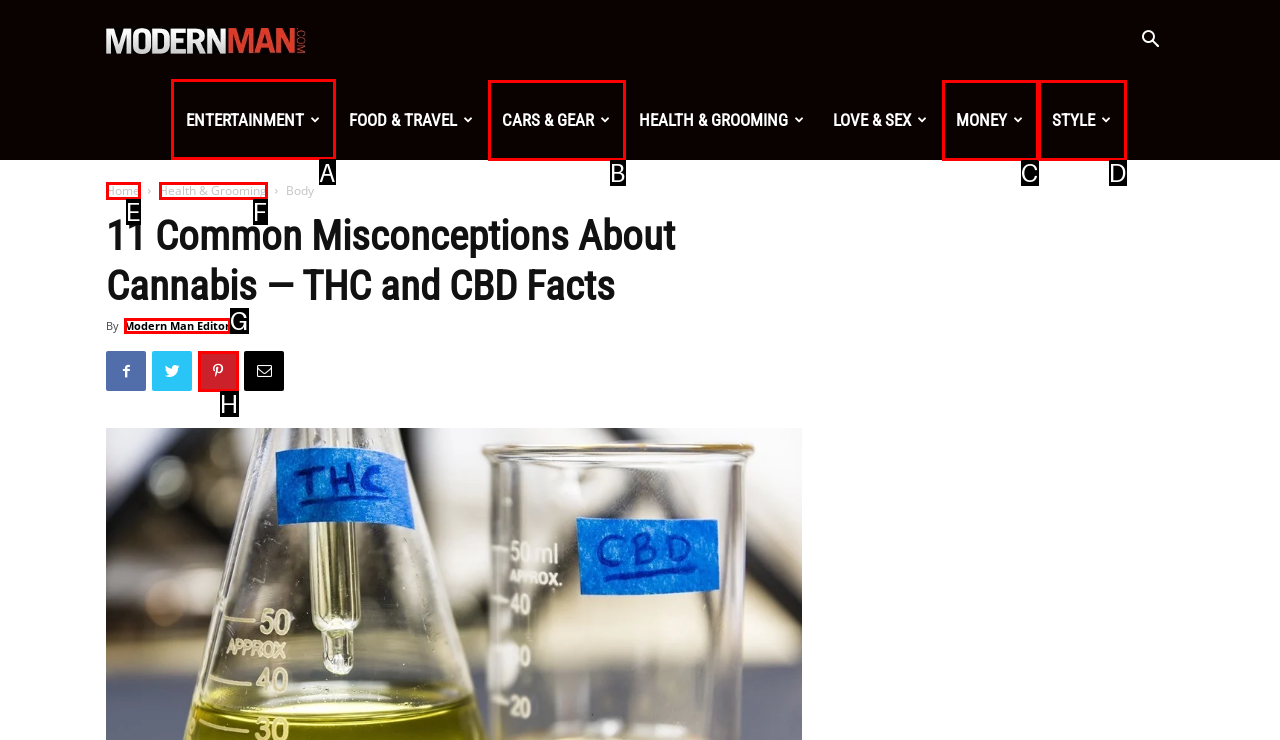Given the task: Go to ENTERTAINMENT page, point out the letter of the appropriate UI element from the marked options in the screenshot.

A